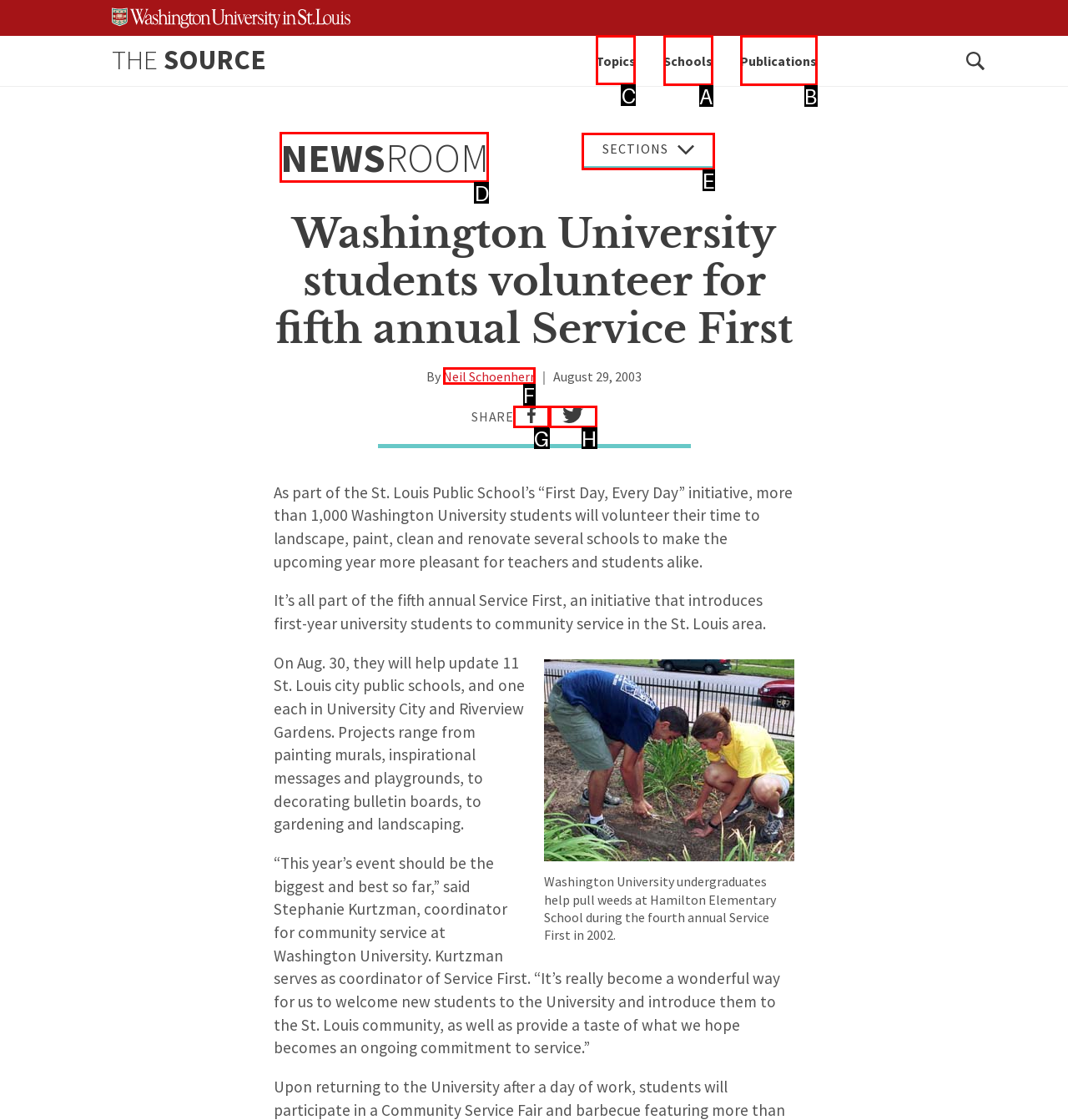For the task "View 'Topics'", which option's letter should you click? Answer with the letter only.

C